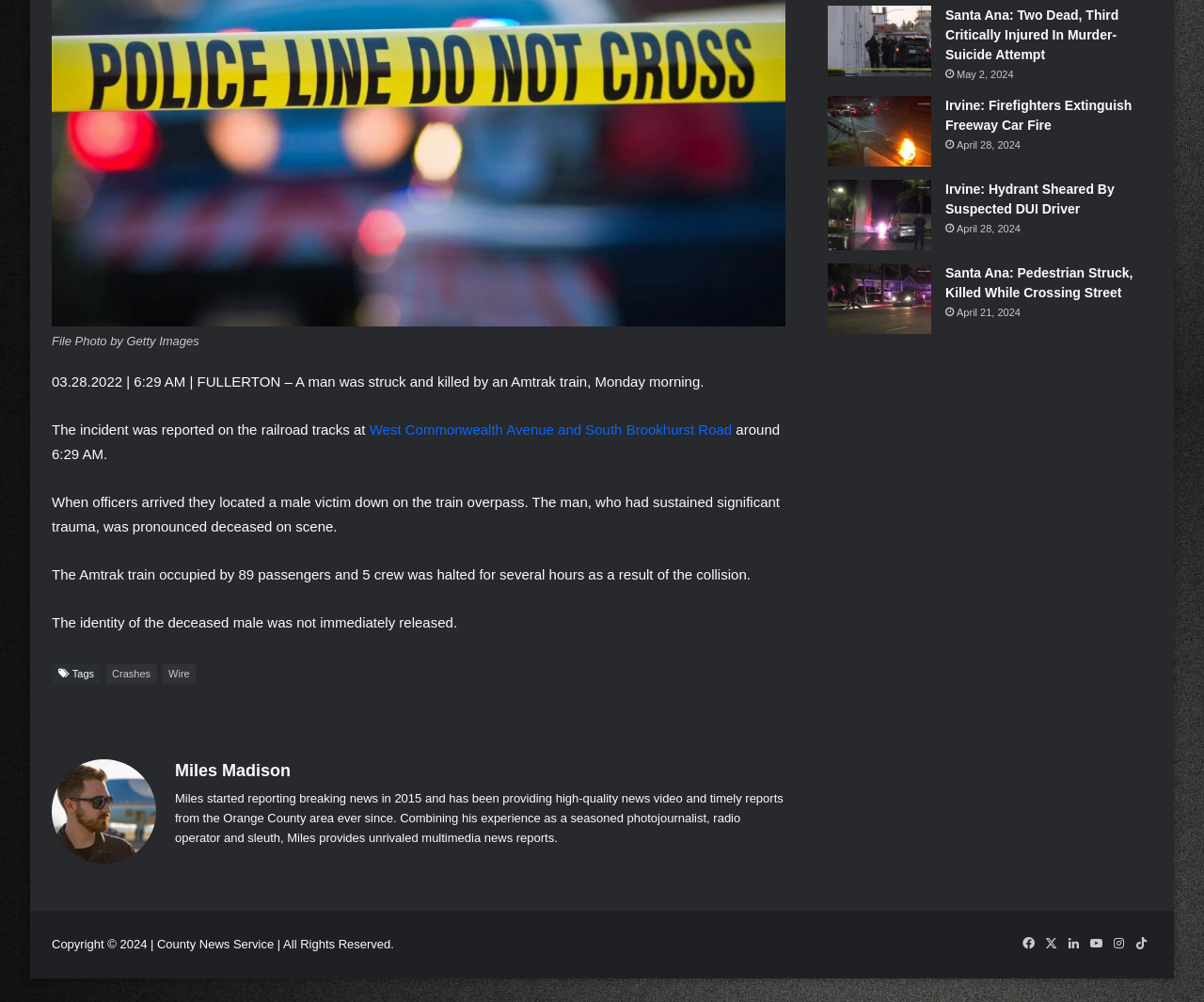Predict the bounding box of the UI element based on this description: "alt="Photo of Miles Madison"".

[0.043, 0.851, 0.13, 0.865]